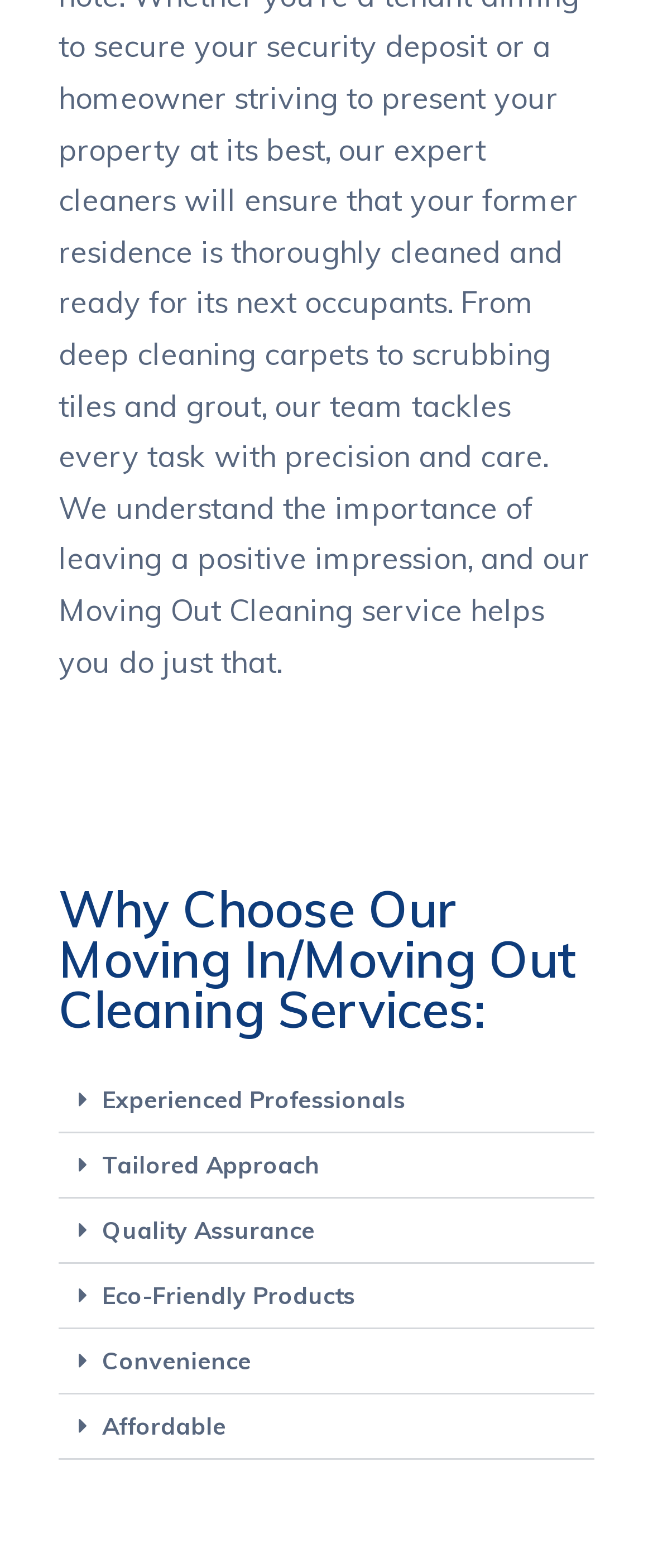Are the benefits expandable?
Answer the question with a single word or phrase by looking at the picture.

Yes